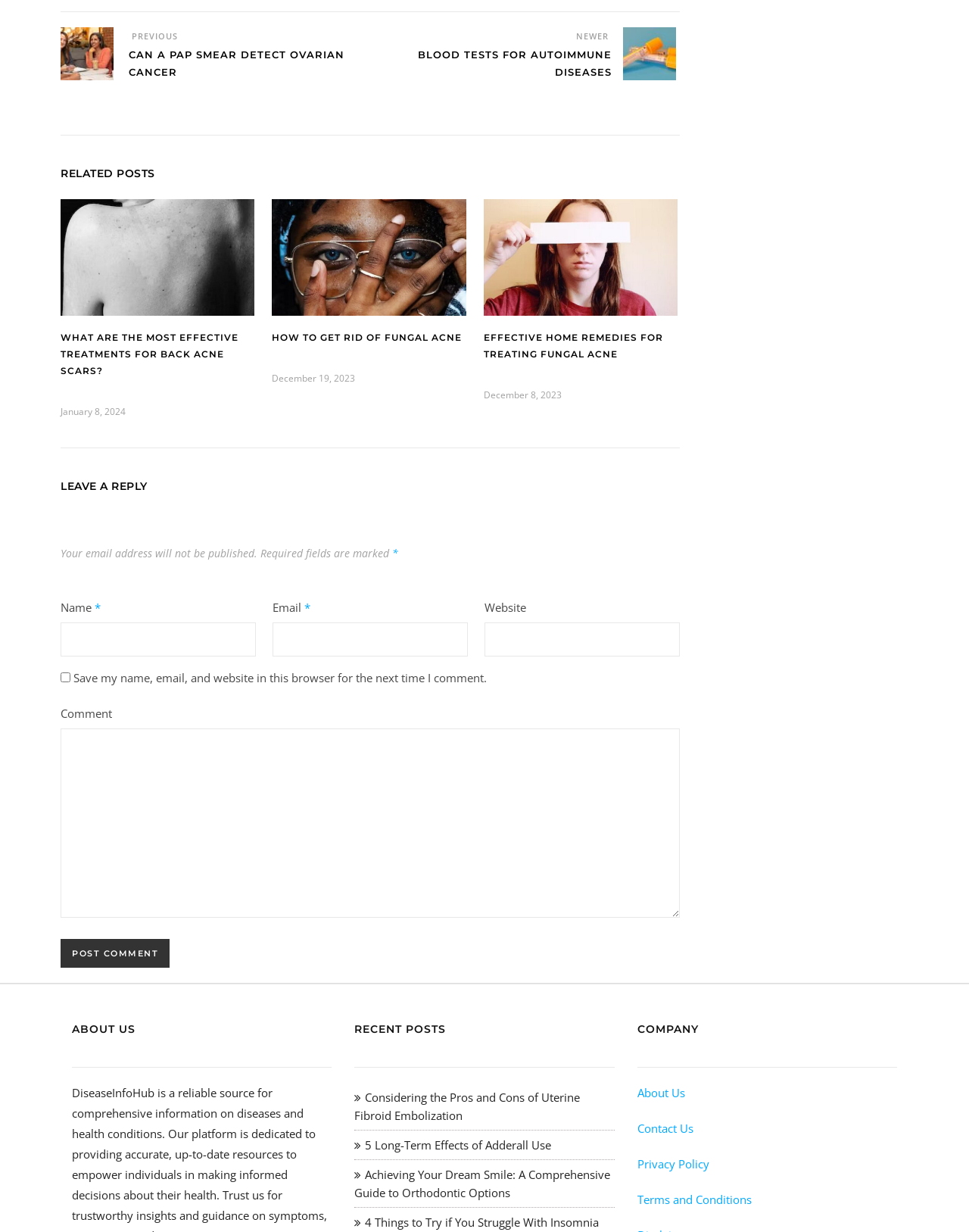Locate the bounding box coordinates of the clickable element to fulfill the following instruction: "Check news tagged with 'HS2'". Provide the coordinates as four float numbers between 0 and 1 in the format [left, top, right, bottom].

None